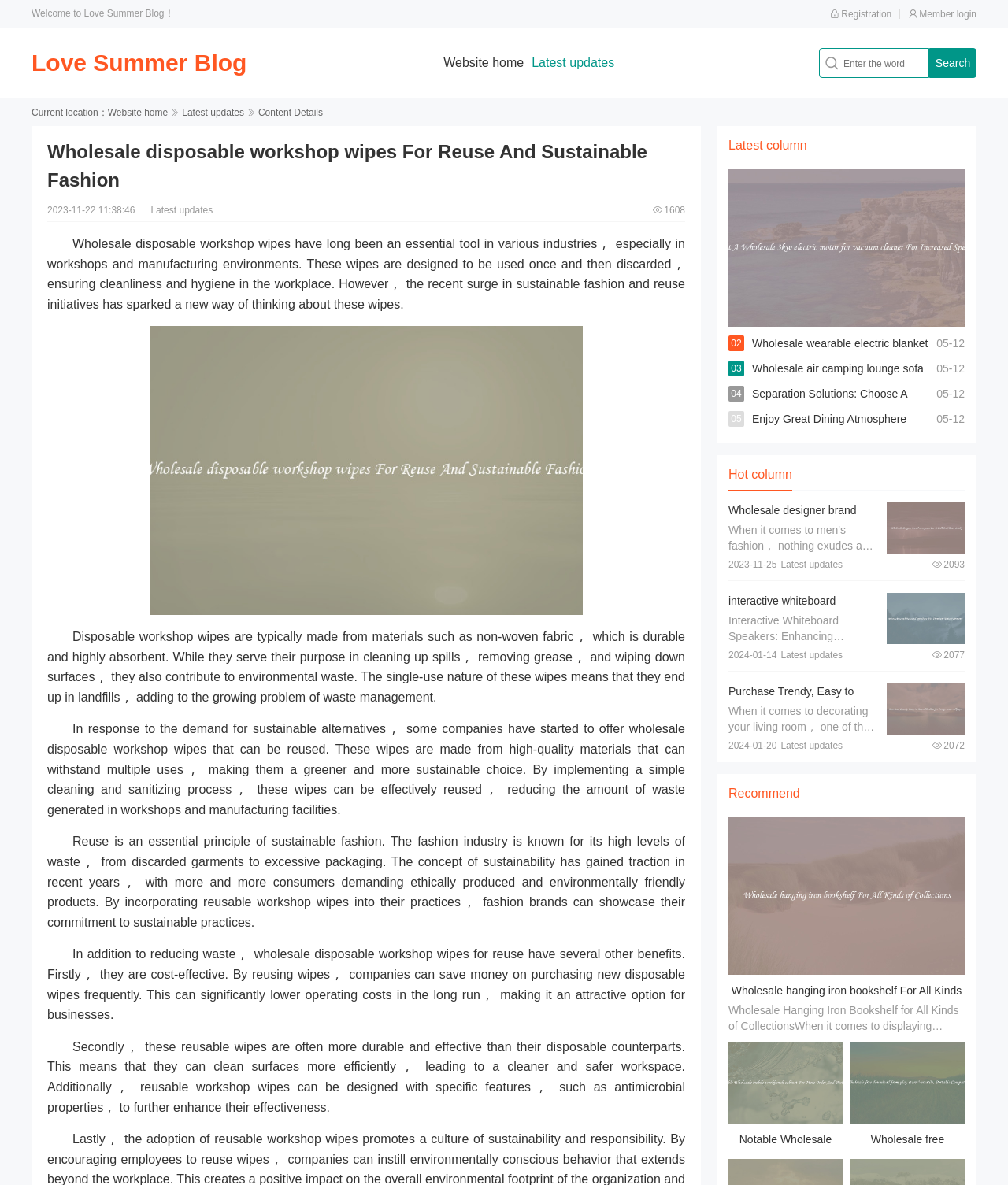Identify the bounding box coordinates of the area that should be clicked in order to complete the given instruction: "Search for a keyword". The bounding box coordinates should be four float numbers between 0 and 1, i.e., [left, top, right, bottom].

[0.812, 0.041, 0.922, 0.066]